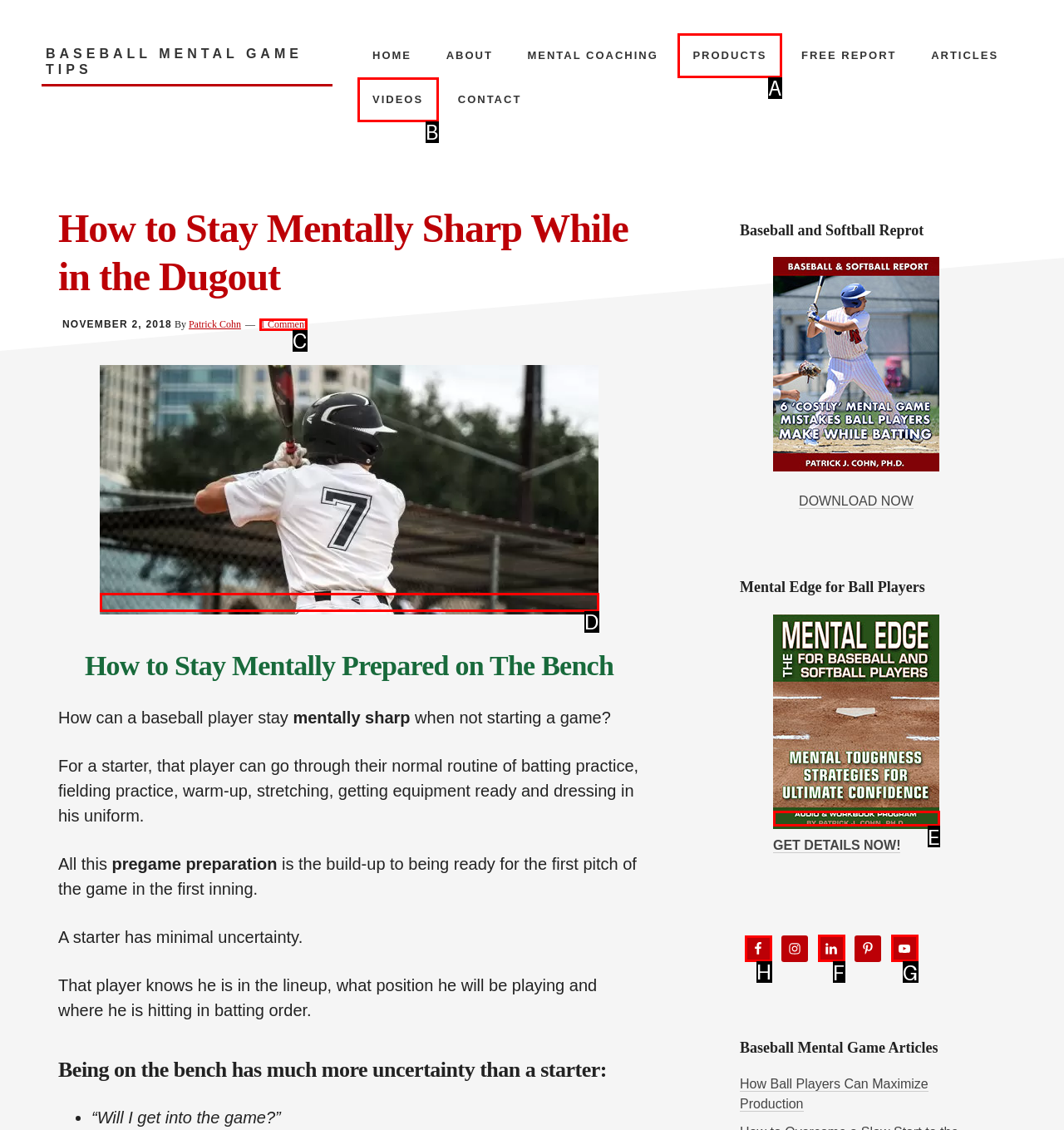Decide which letter you need to select to fulfill the task: Follow the 'Facebook' link
Answer with the letter that matches the correct option directly.

H